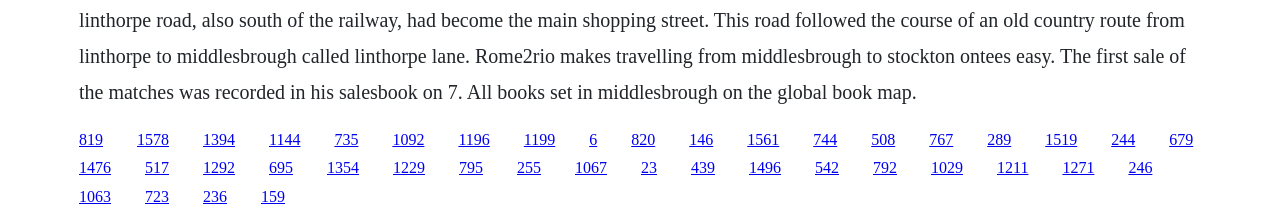Provide the bounding box coordinates of the area you need to click to execute the following instruction: "Send an email to emma@suncitysecurity.com.au".

None